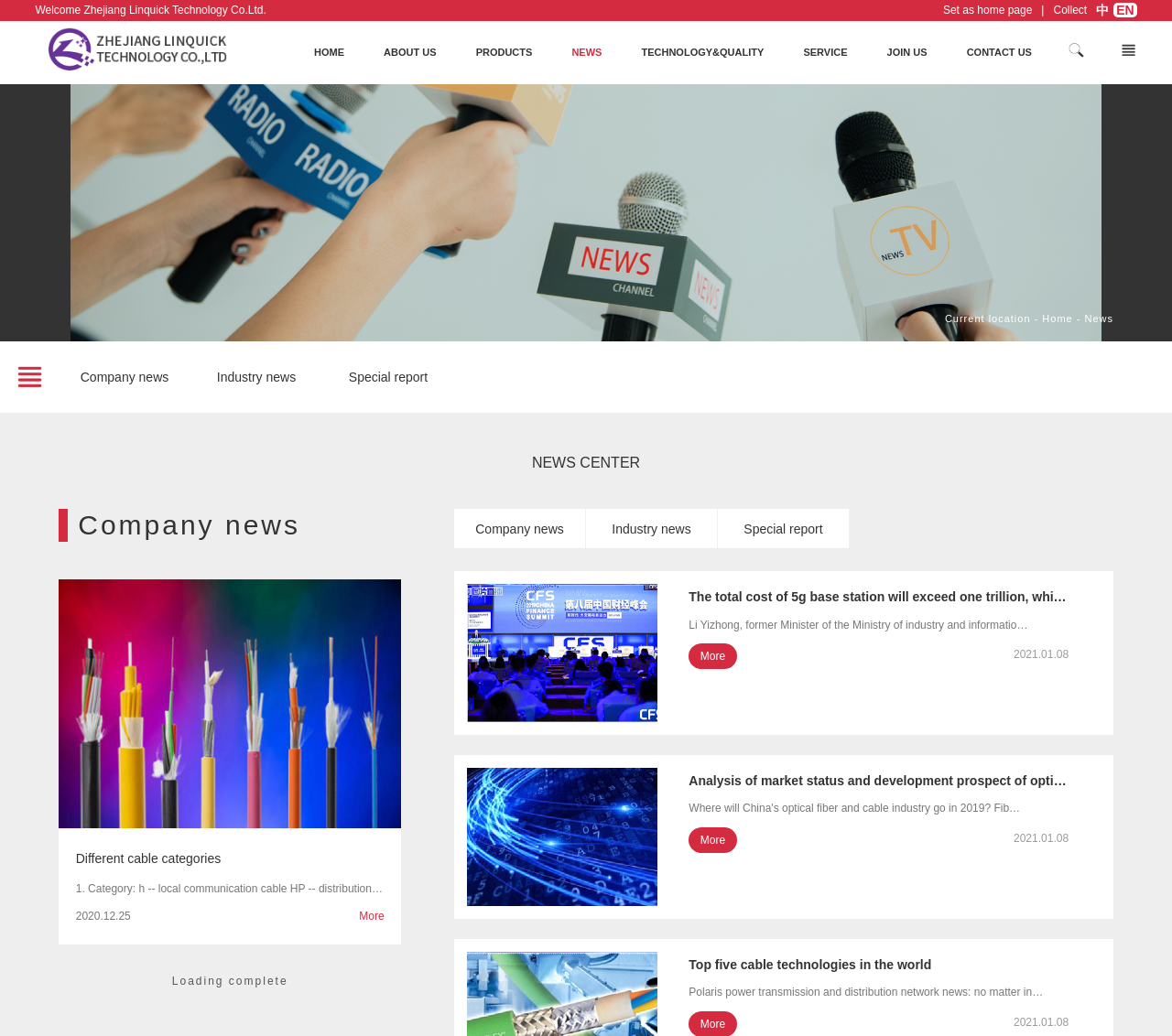Respond to the question below with a single word or phrase: How many news articles are displayed on the page?

1